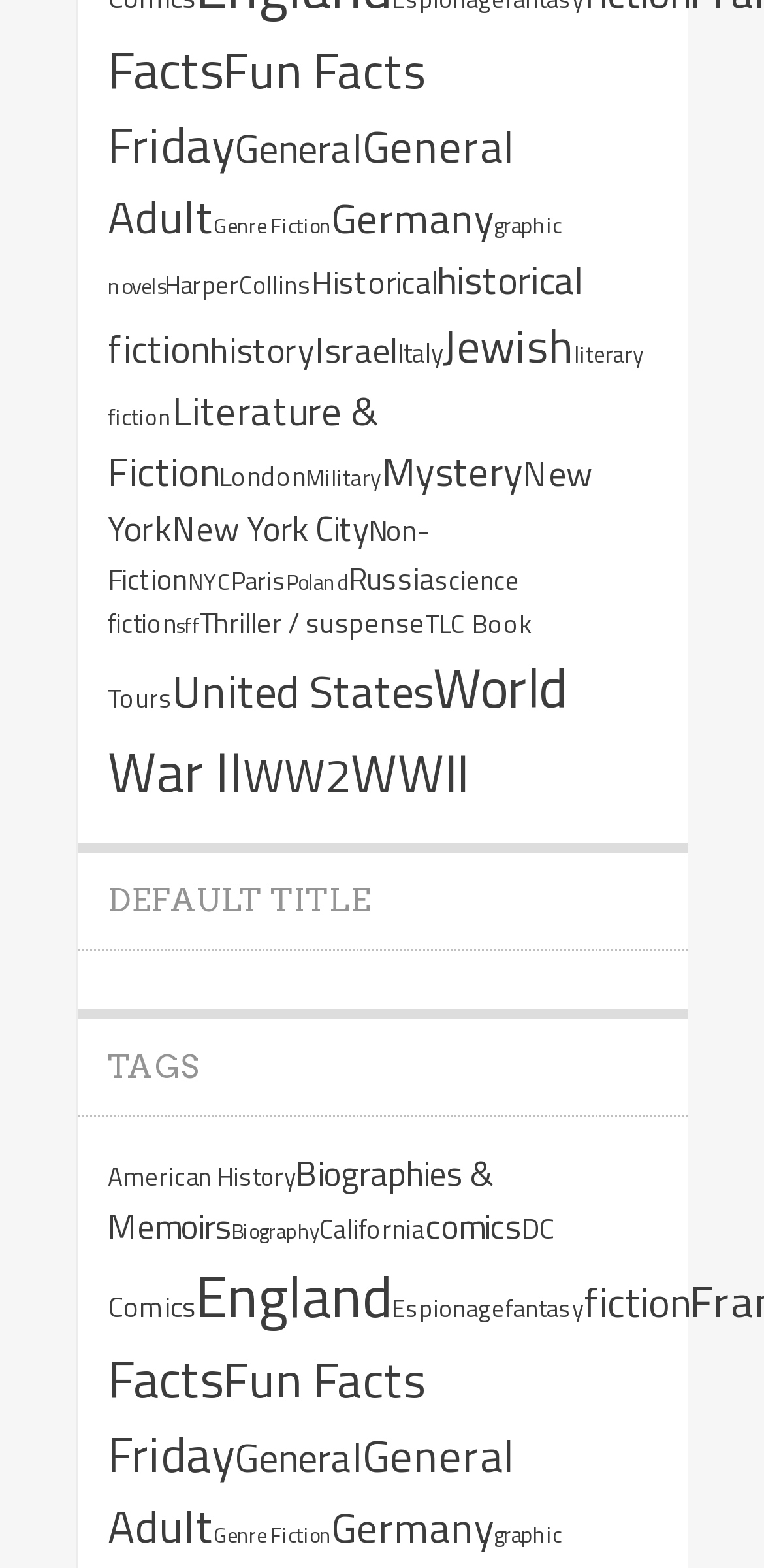Give a one-word or short-phrase answer to the following question: 
What is the category with the most items?

World War II